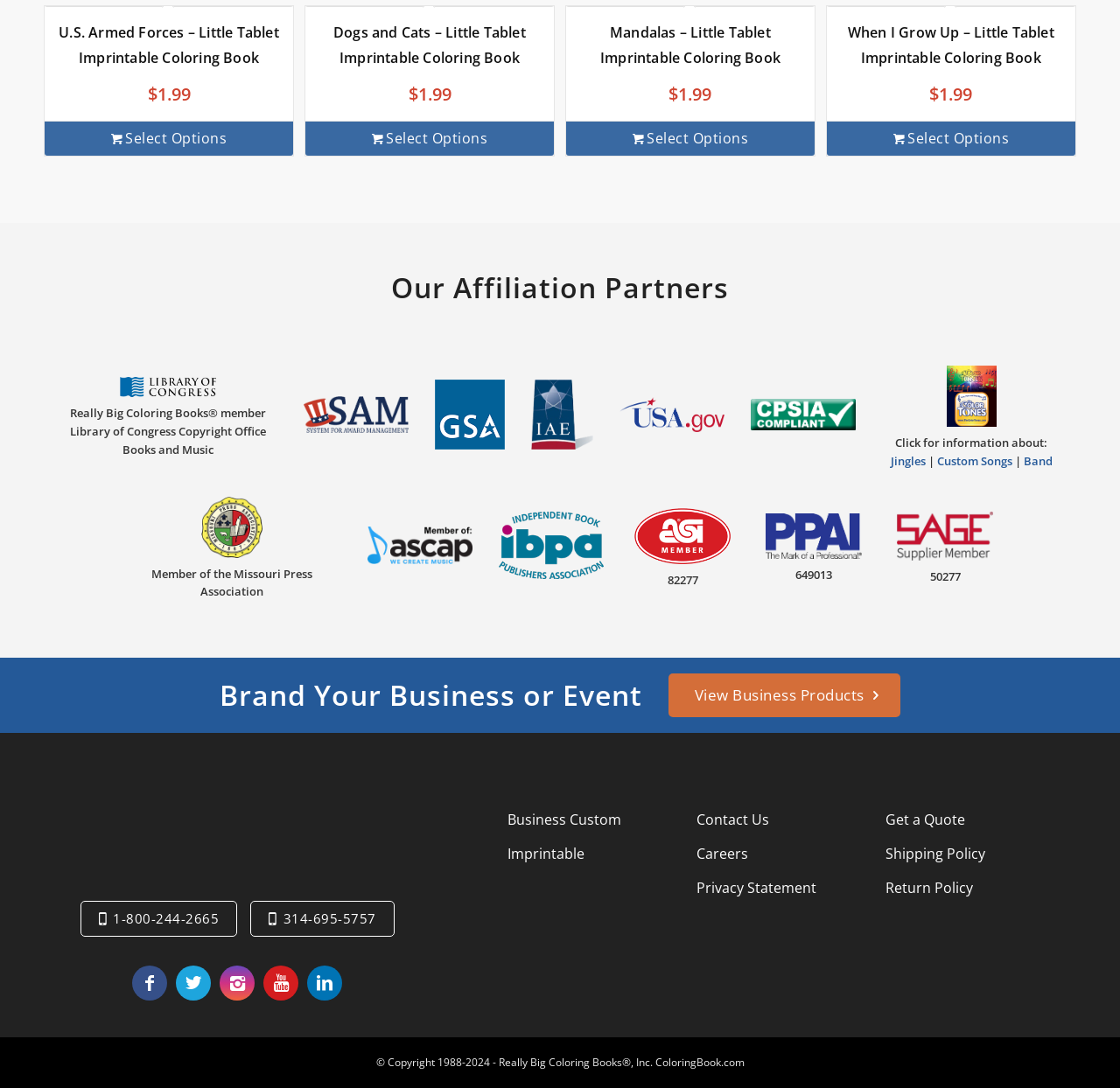Identify the bounding box coordinates of the clickable region necessary to fulfill the following instruction: "Click for information about Jingles". The bounding box coordinates should be four float numbers between 0 and 1, i.e., [left, top, right, bottom].

[0.795, 0.416, 0.826, 0.431]